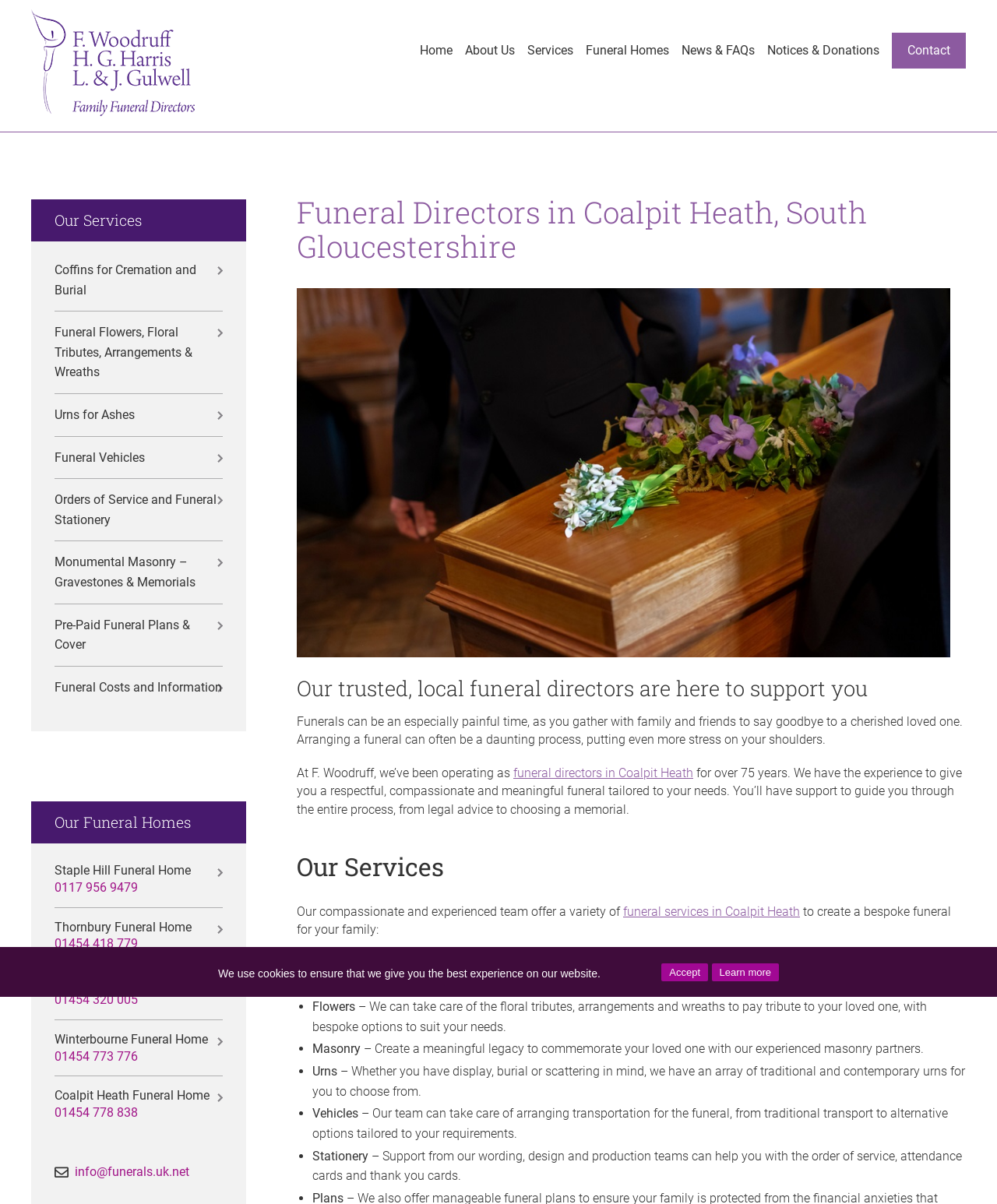Please determine the bounding box coordinates of the area that needs to be clicked to complete this task: 'View Funeral Homes'. The coordinates must be four float numbers between 0 and 1, formatted as [left, top, right, bottom].

[0.588, 0.034, 0.671, 0.05]